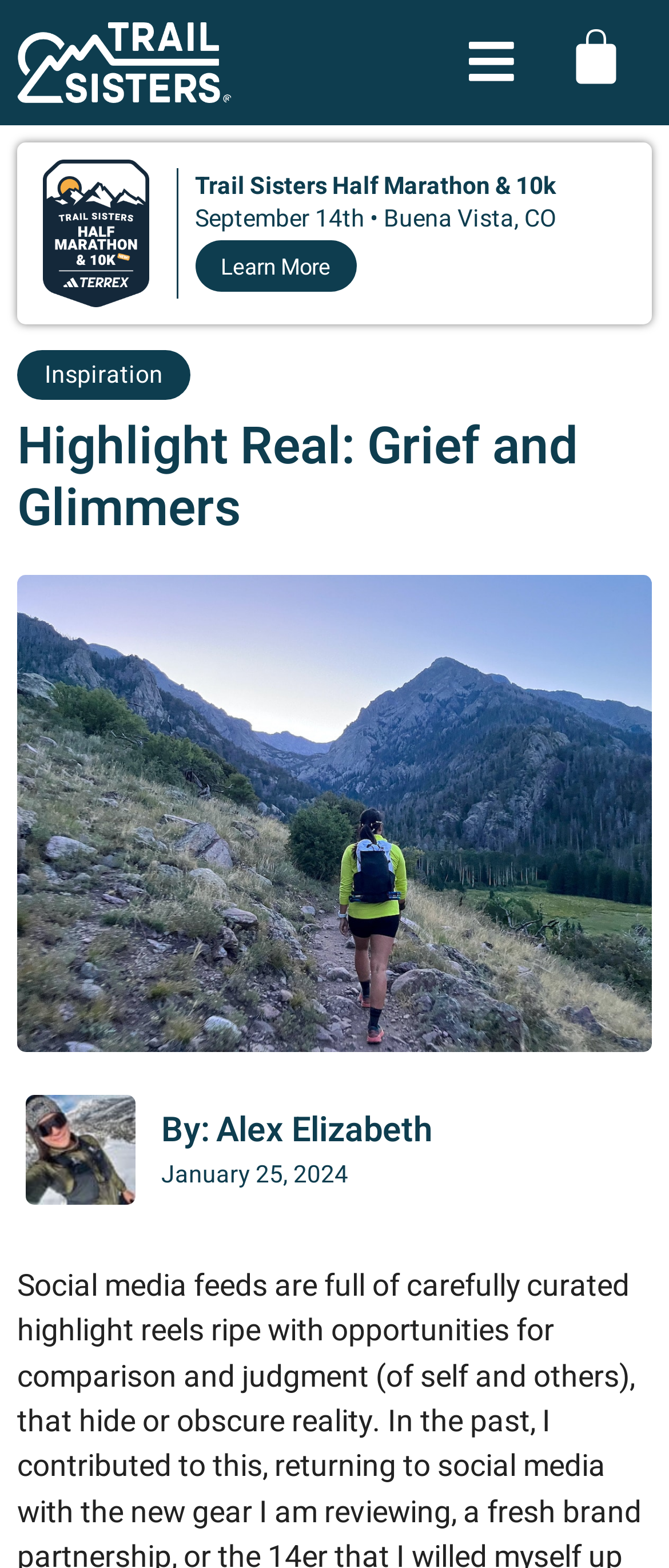Articulate a detailed summary of the webpage's content and design.

The webpage appears to be a blog post or article from Trail Sisters, a running community. The title of the page is "Highlight Real: Grief and Glimmers" and is displayed prominently at the top of the page. Below the title, there is a section promoting a half marathon and 10k event on September 14th in Buena Vista, CO, with a "Learn More" link.

To the top left of the page, there is a link to the main website, and to the top right, there is a main menu button with a dropdown icon. Next to the main menu button, there is a cart icon with the text "Cart". 

Further down the page, there is a section with the heading "Highlight Real: Grief and Glimmers", which appears to be the main content of the page. The article is written by Alex Elizabeth and was published on January 25, 2024. The content of the article is not explicitly stated, but the meta description suggests it may be about embracing and sharing emotions, and finding connections with others.

There are also links to other sections of the website, including "Inspiration", which is located near the top of the page. Overall, the page has a clean and simple layout, with clear headings and concise text.